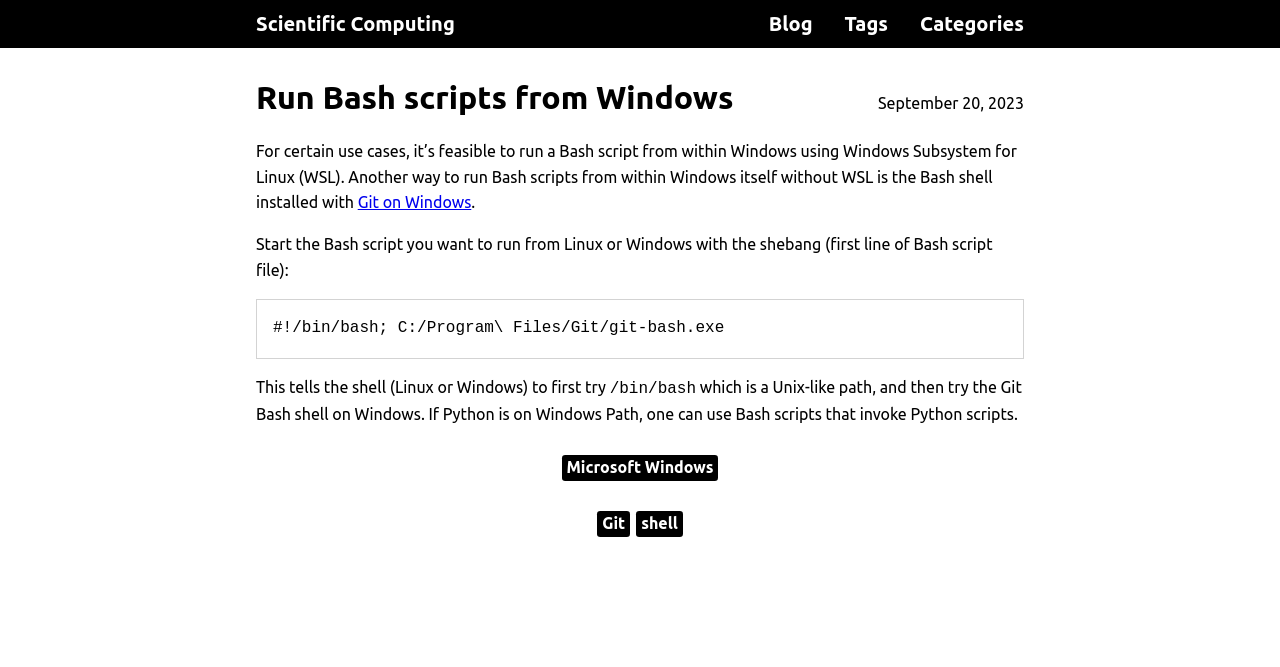Please find and generate the text of the main header of the webpage.

Run Bash scripts from Windows